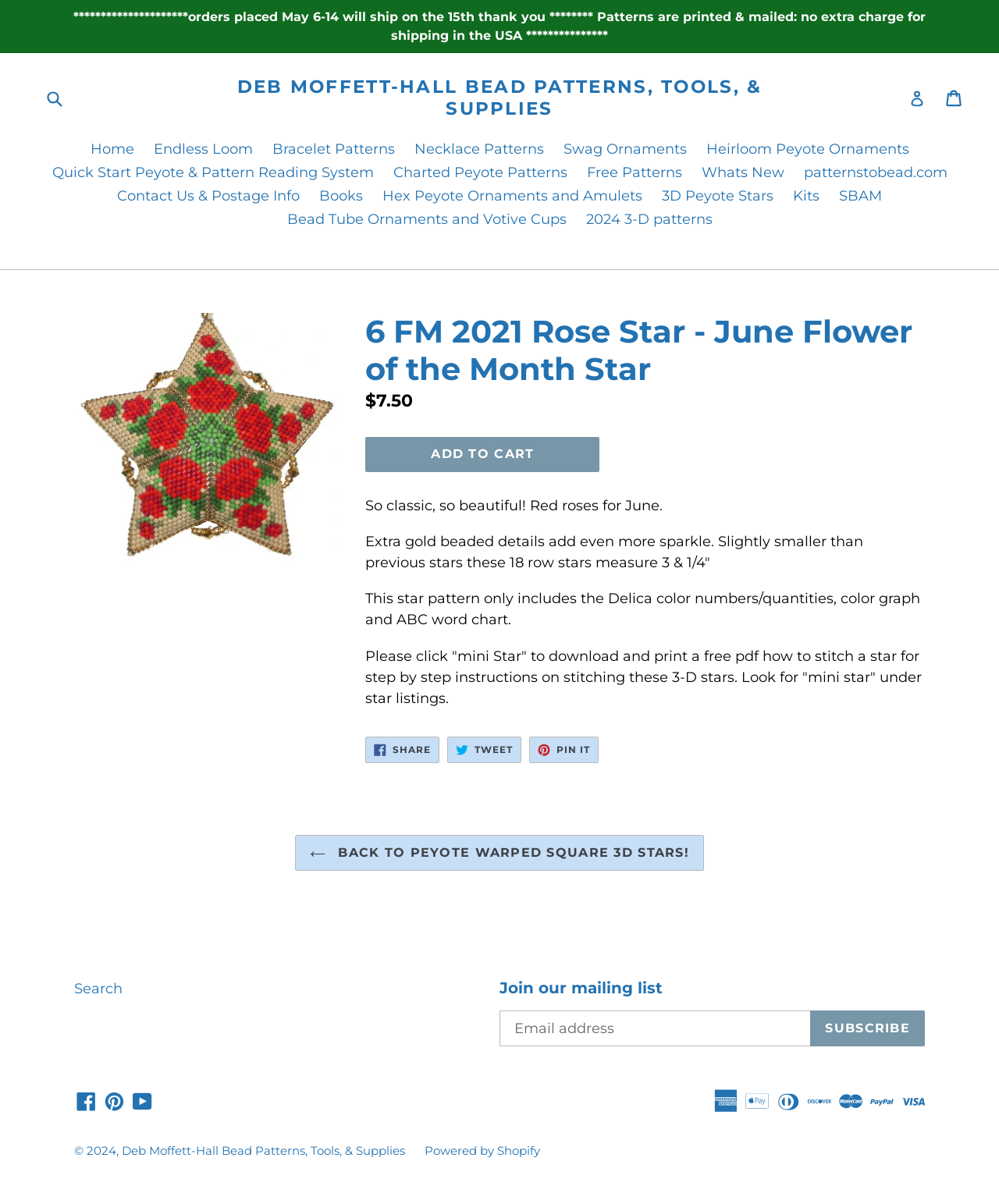Given the description "Heirloom Peyote Ornaments", provide the bounding box coordinates of the corresponding UI element.

[0.699, 0.115, 0.918, 0.135]